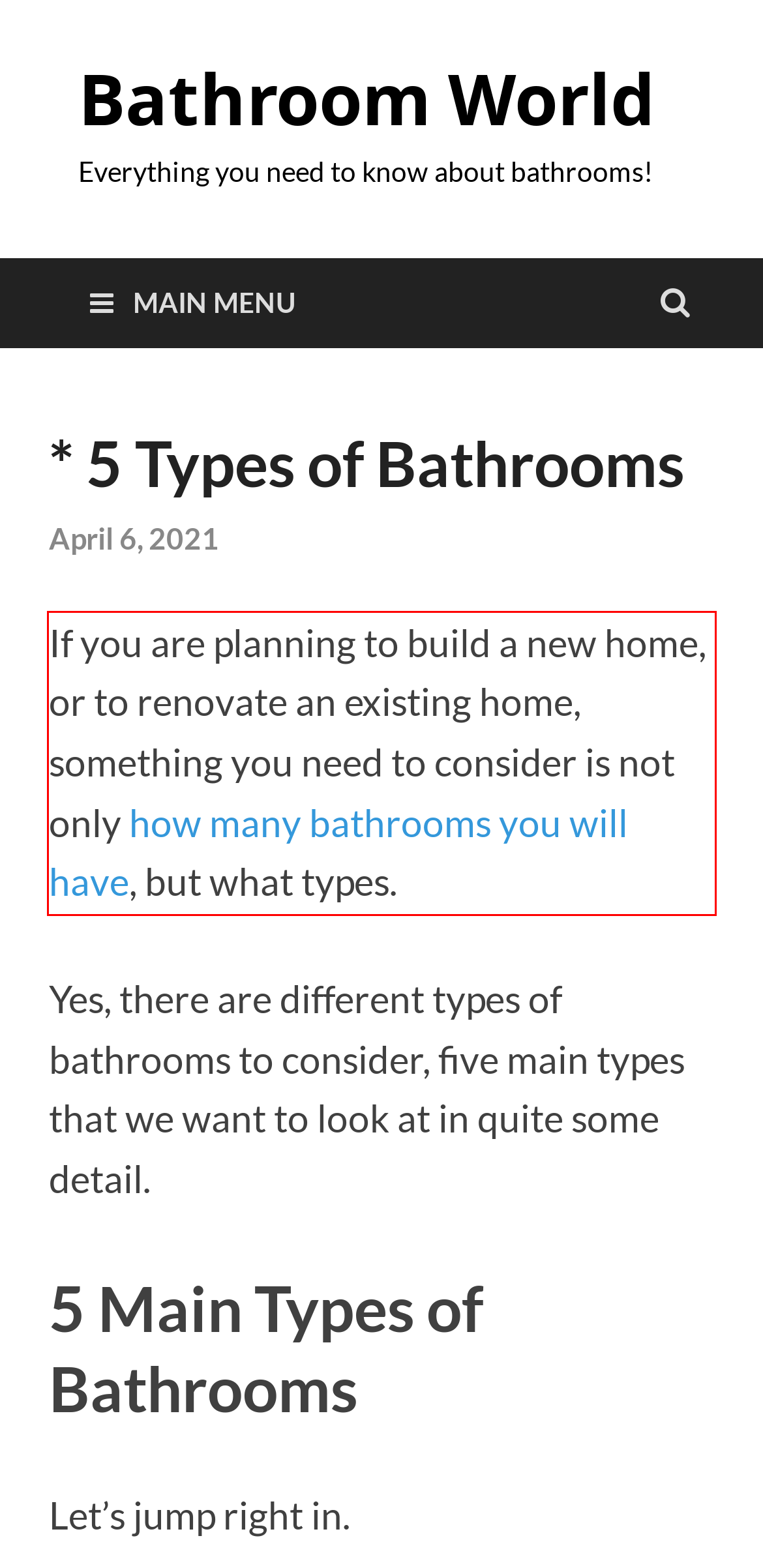Analyze the webpage screenshot and use OCR to recognize the text content in the red bounding box.

If you are planning to build a new home, or to renovate an existing home, something you need to consider is not only how many bathrooms you will have, but what types.